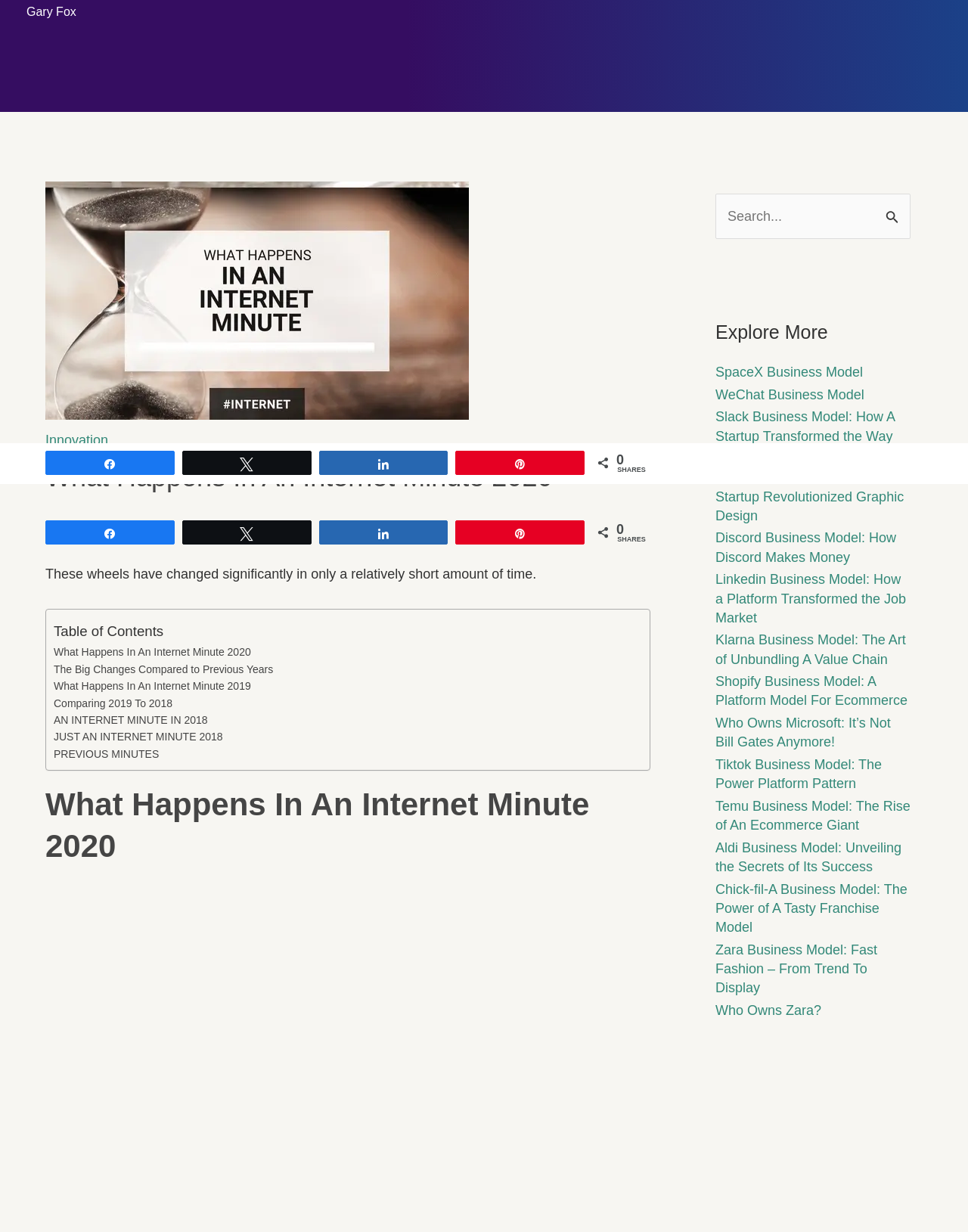Given the description AN INTERNET MINUTE IN 2018, predict the bounding box coordinates of the UI element. Ensure the coordinates are in the format (top-left x, top-left y, bottom-right x, bottom-right y) and all values are between 0 and 1.

[0.055, 0.578, 0.215, 0.591]